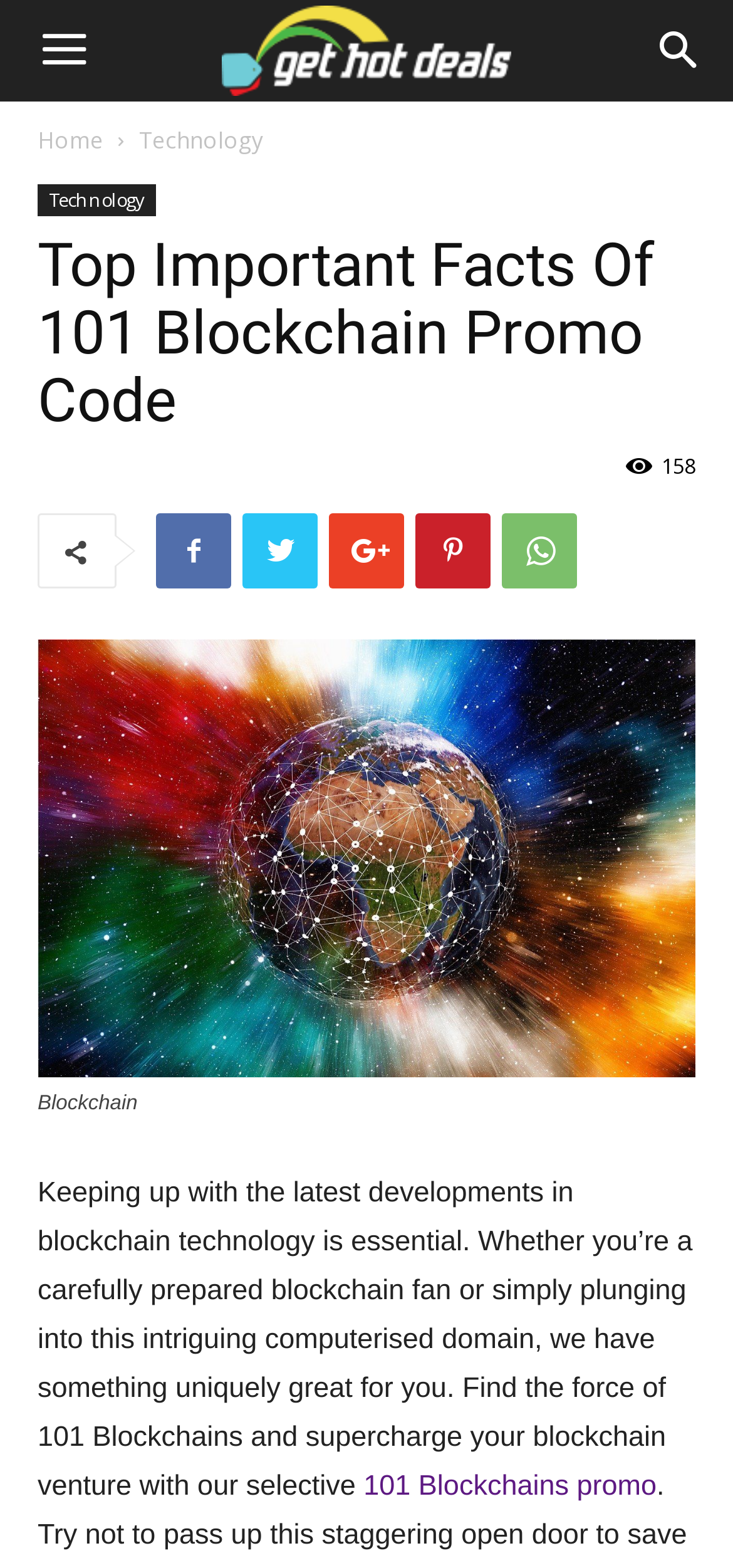Please determine the bounding box coordinates for the element that should be clicked to follow these instructions: "Read about Blockchain".

[0.051, 0.408, 0.949, 0.687]